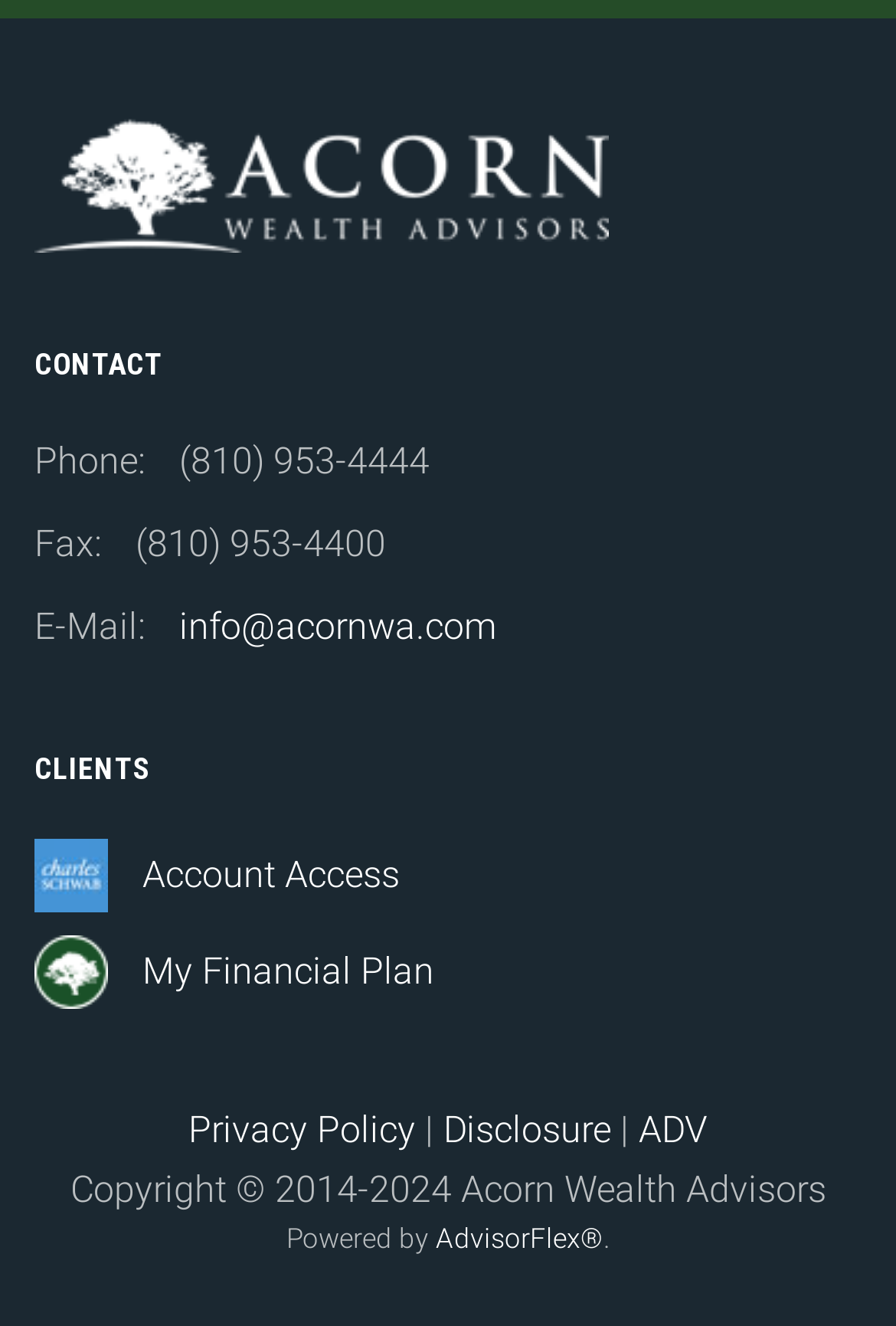Locate the bounding box of the UI element described in the following text: "Account Access".

[0.159, 0.642, 0.446, 0.675]